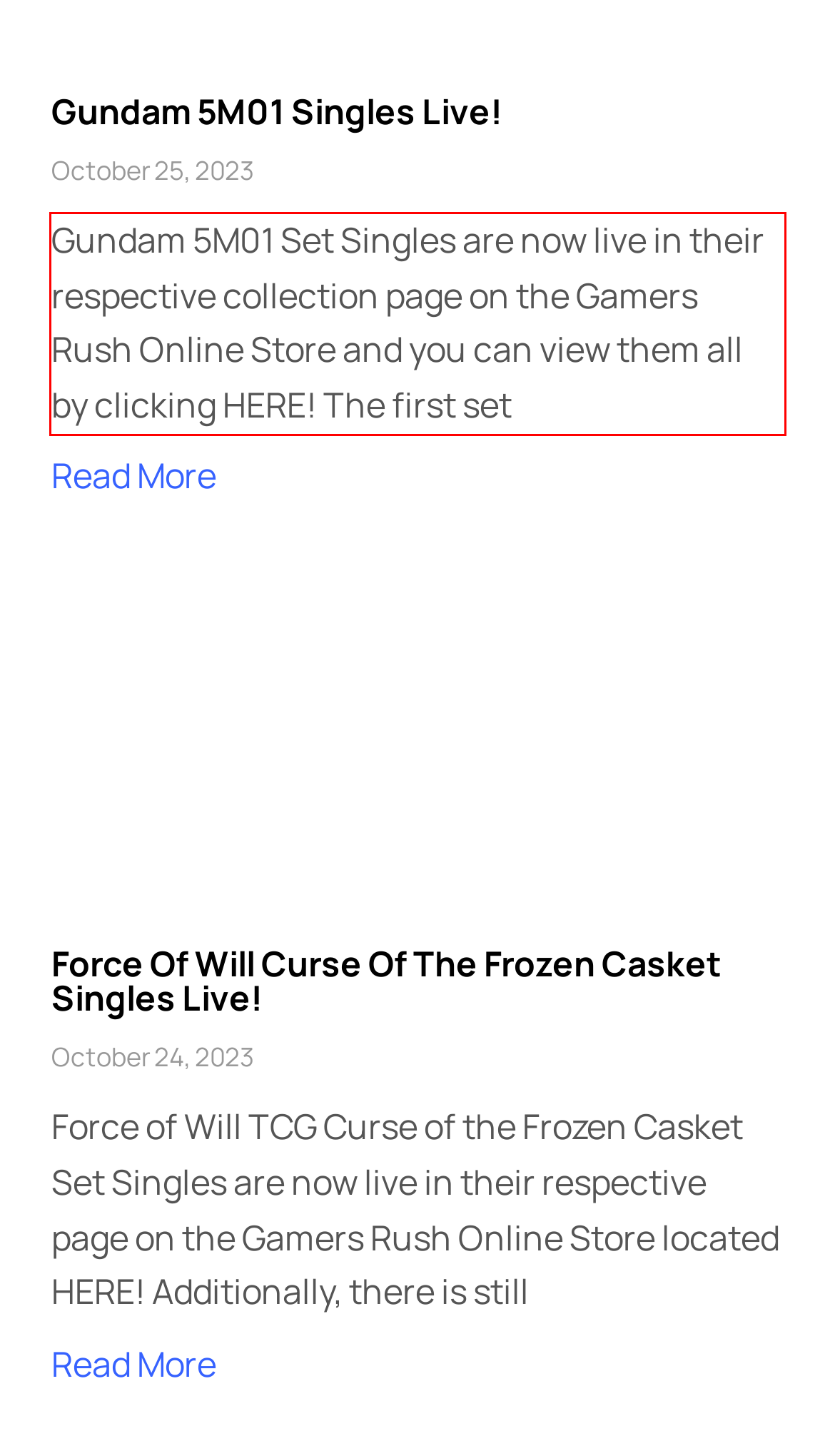Using the provided webpage screenshot, recognize the text content in the area marked by the red bounding box.

Gundam 5M01 Set Singles are now live in their respective collection page on the Gamers Rush Online Store and you can view them all by clicking HERE! The first set